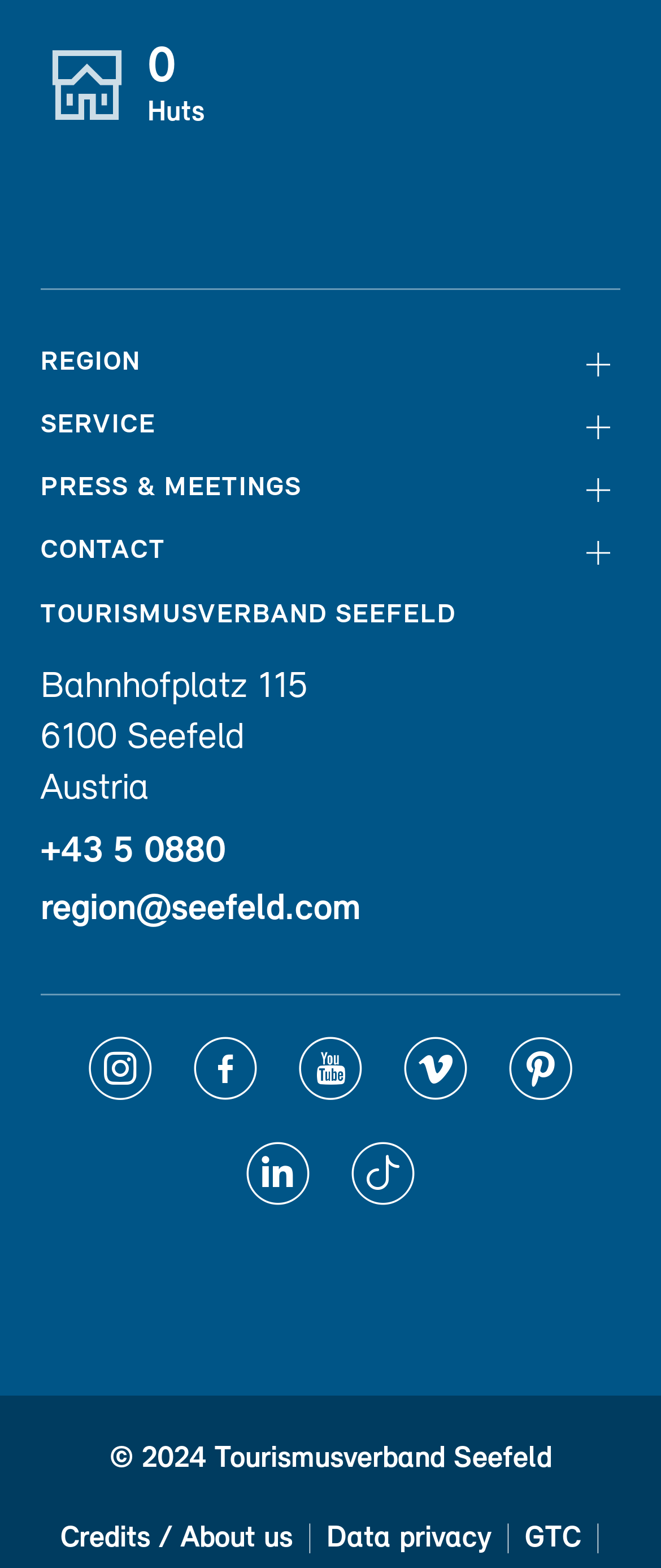Locate the bounding box coordinates of the clickable area needed to fulfill the instruction: "Open instagram".

[0.133, 0.661, 0.231, 0.702]